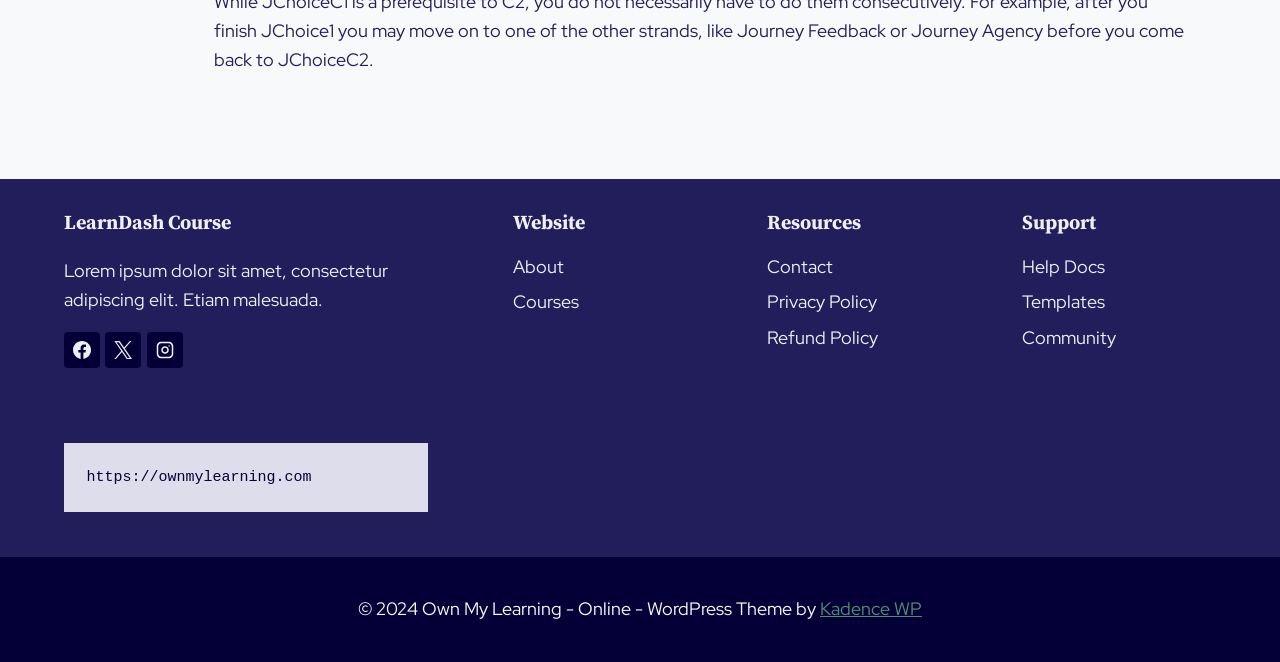Please identify the bounding box coordinates of the element's region that needs to be clicked to fulfill the following instruction: "Read Help Docs". The bounding box coordinates should consist of four float numbers between 0 and 1, i.e., [left, top, right, bottom].

[0.798, 0.376, 0.95, 0.43]